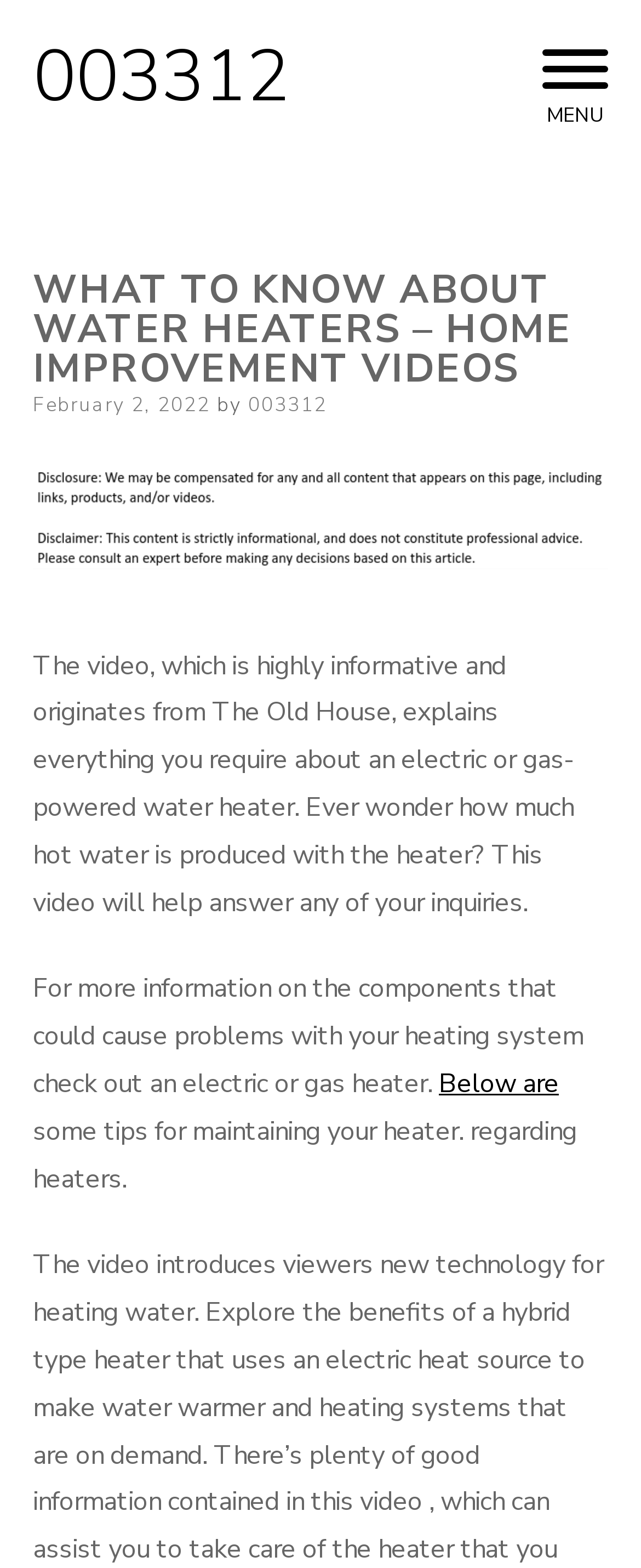Generate a comprehensive description of the contents of the webpage.

The webpage is about water heaters, specifically providing information on electric or gas-powered water heaters. At the top left of the page, there is a link to skip to the content. Next to it, there is a link with the text "003312". On the top right, there is a button labeled "MENU". 

Below the menu button, there is a header section that spans almost the entire width of the page. Within this section, there is a heading that reads "WHAT TO KNOW ABOUT WATER HEATERS – HOME IMPROVEMENT VIDEOS". Below the heading, there is a line of text that says "Posted on" followed by a link with the date "February 2, 2022". Next to the date, there is a text "by" followed by another link with the text "003312". 

Below this line of text, there is an image that takes up most of the width of the page. Underneath the image, there is a paragraph of text that summarizes the content of the video, which explains everything about electric or gas-powered water heaters. 

Following this paragraph, there is another paragraph of text that mentions checking out the components that could cause problems with the heating system. Below this, there is a link that says "Below are" followed by a sentence that provides some tips for maintaining the heater.